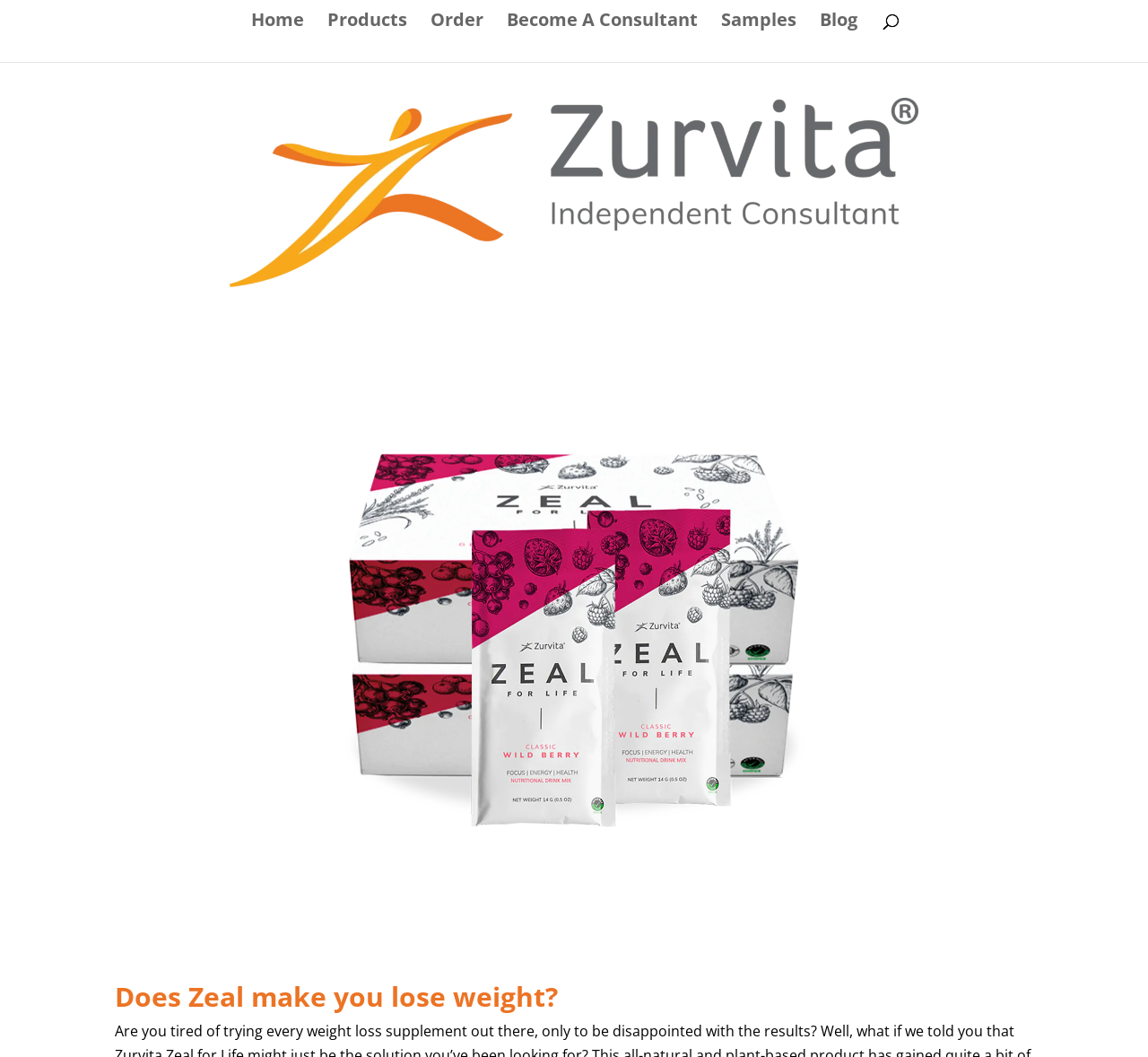How many links are in the top navigation menu?
Refer to the image and answer the question using a single word or phrase.

5